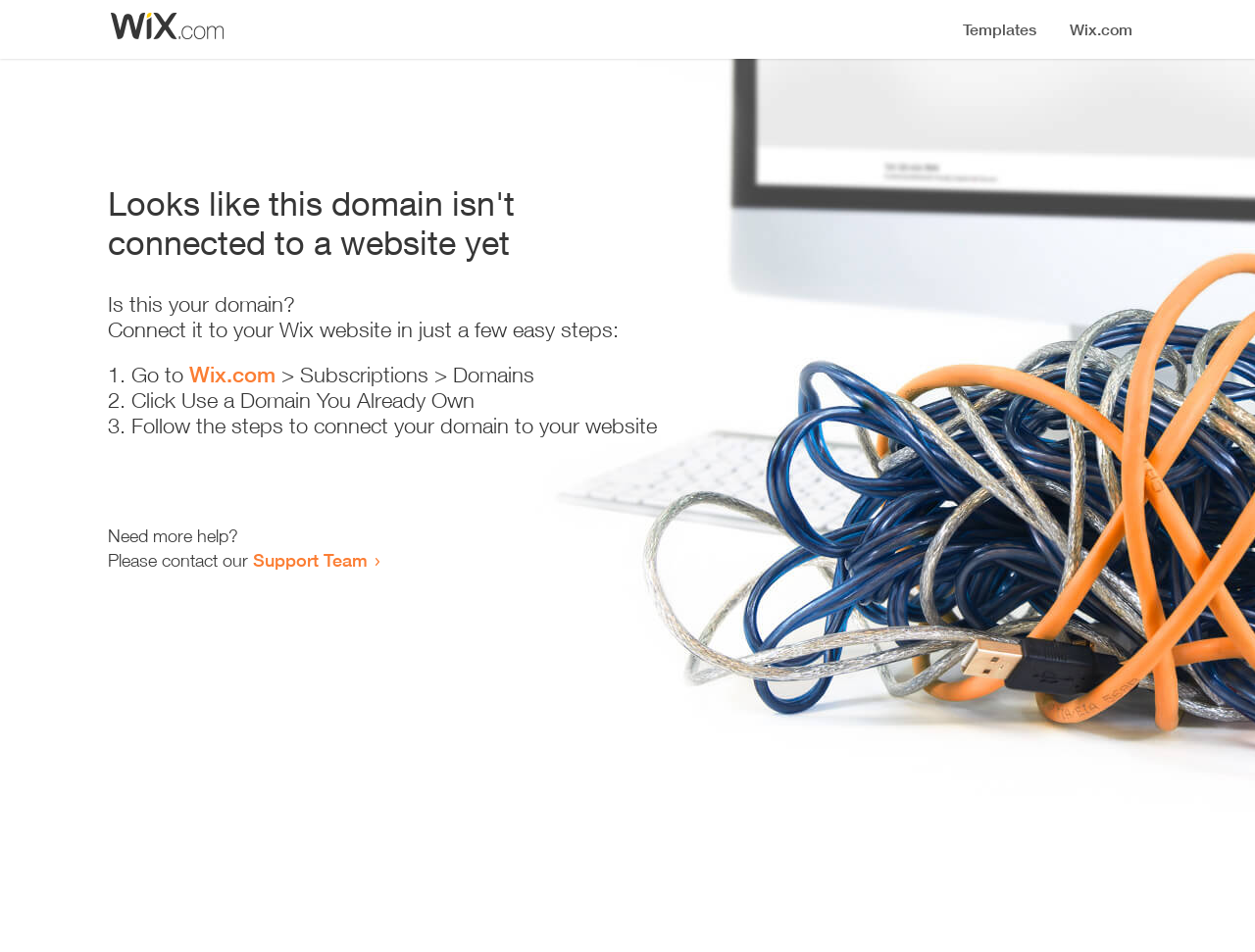What should I do if I need more help?
Can you provide a detailed and comprehensive answer to the question?

According to the webpage, if I need more help, I should contact the Support Team, which is provided as a link at the bottom of the webpage.